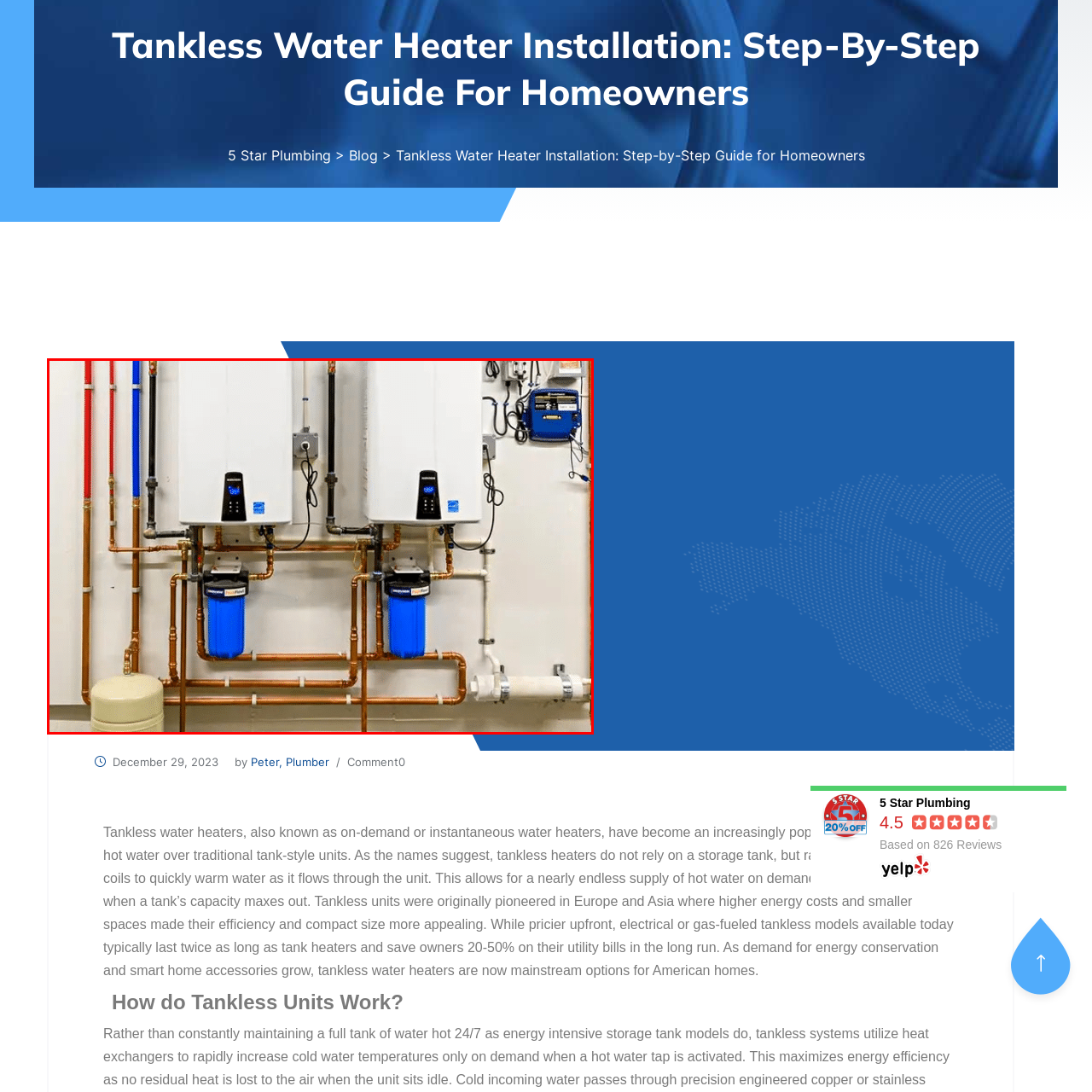Give an in-depth description of the image within the red border.

This image showcases two modern tankless water heaters mounted on a wall, characterized by their sleek white designs and digital displays. Below each unit, blue filtration systems are visible, integrated into a network of copper pipes that further connect to the plumbing system. The configuration illustrates a clean and efficient installation, optimizing space while providing an endless supply of hot water. Various colored pipes, including red and blue, indicate the different functions within the system, likely representing hot and cold water lines. This setup exemplifies contemporary plumbing solutions that favor energy efficiency and compact design.